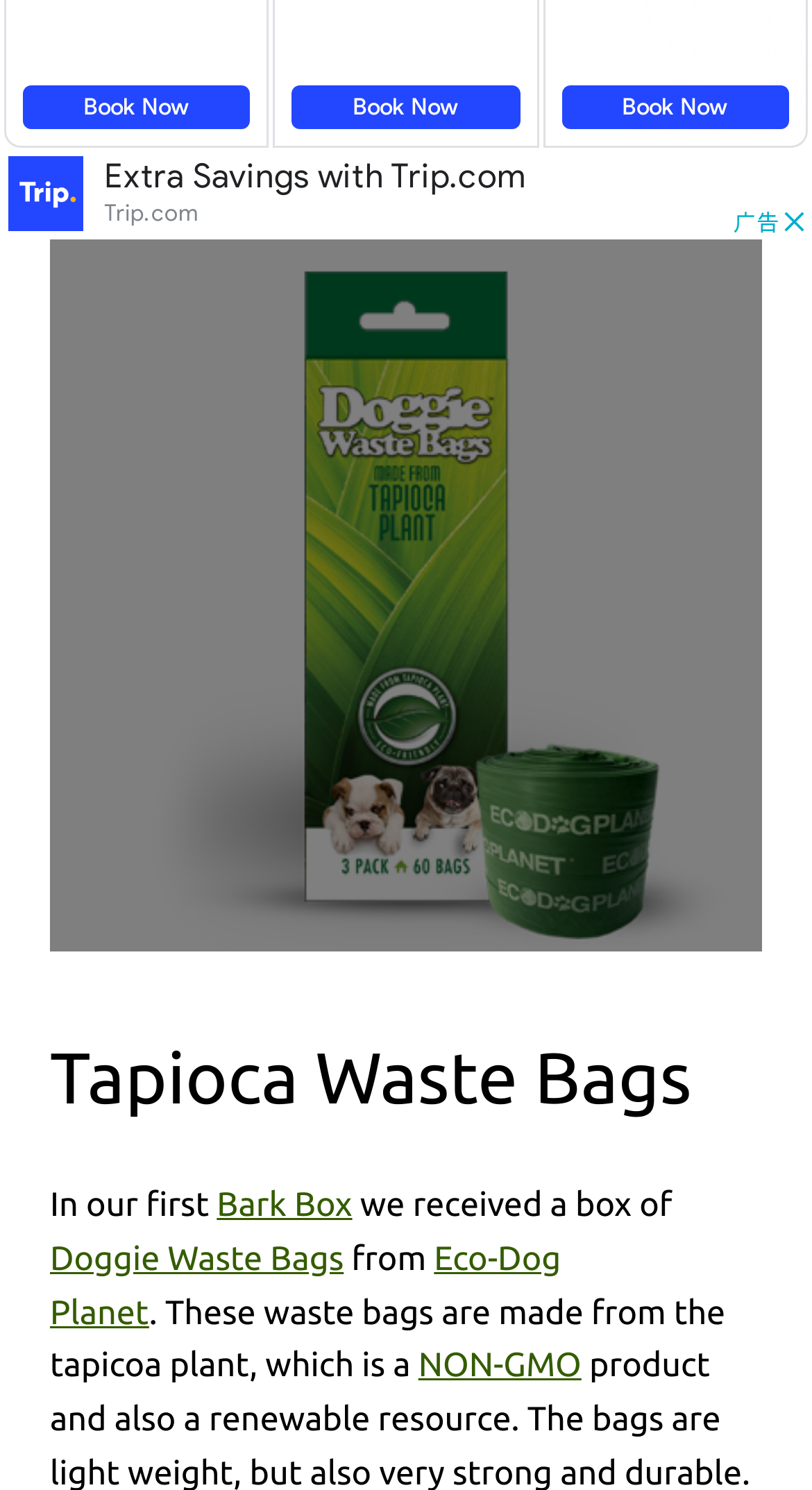Find the UI element described as: "Eco-Dog Planet" and predict its bounding box coordinates. Ensure the coordinates are four float numbers between 0 and 1, [left, top, right, bottom].

[0.062, 0.832, 0.691, 0.894]